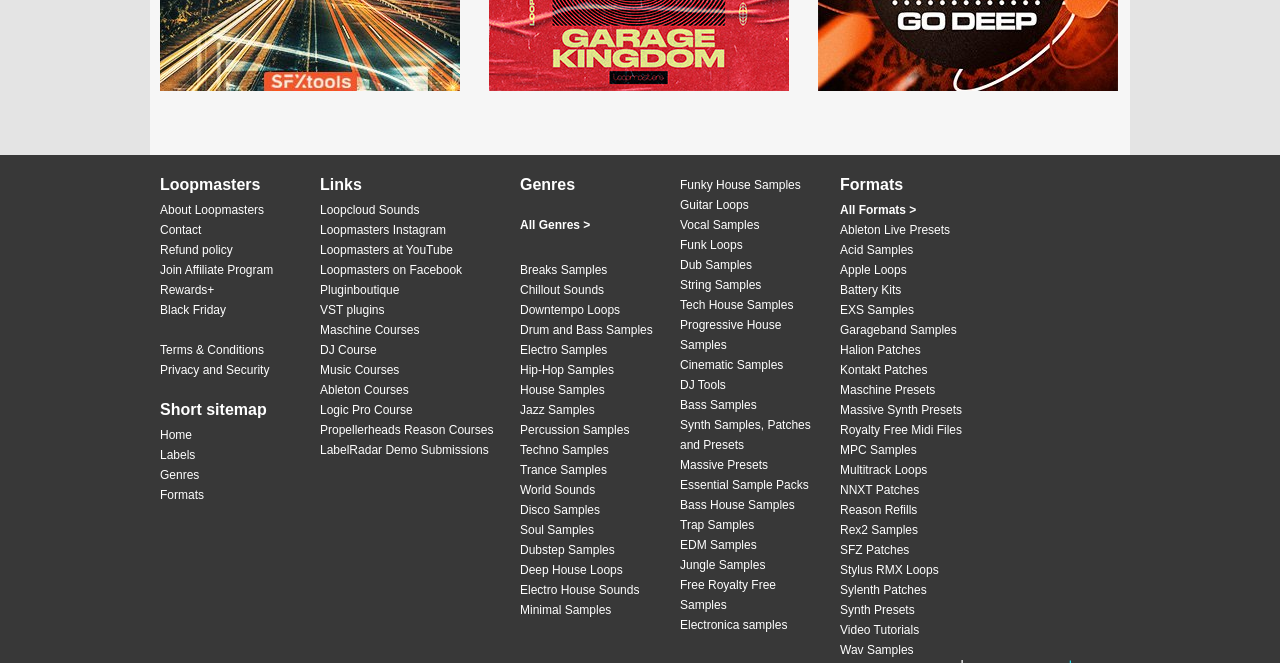What is the name of the website?
Using the image, provide a detailed and thorough answer to the question.

The name of the website can be found in the heading element with the text 'Loopmasters' at the top of the webpage.